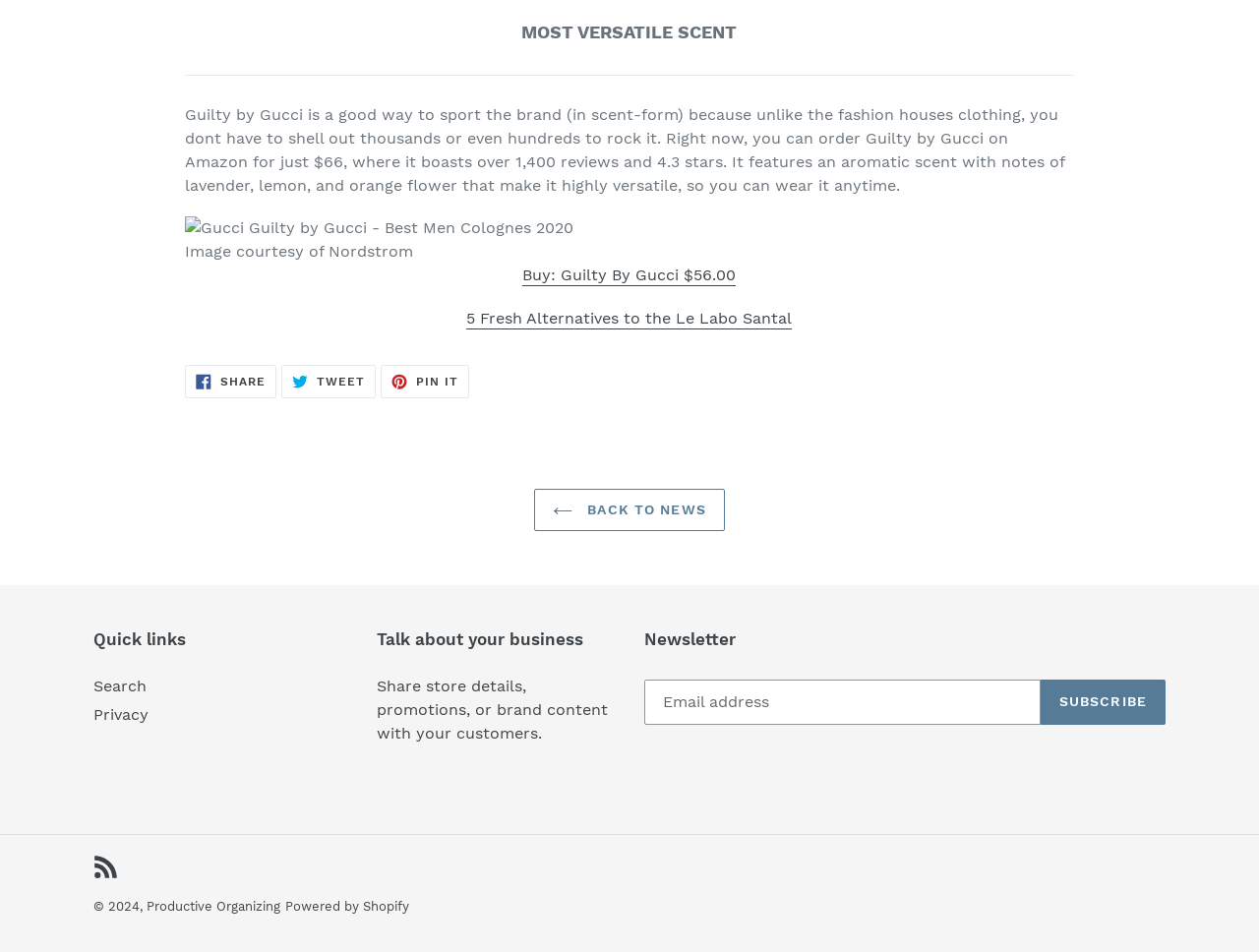Please locate the clickable area by providing the bounding box coordinates to follow this instruction: "Share on Facebook".

[0.147, 0.383, 0.22, 0.418]